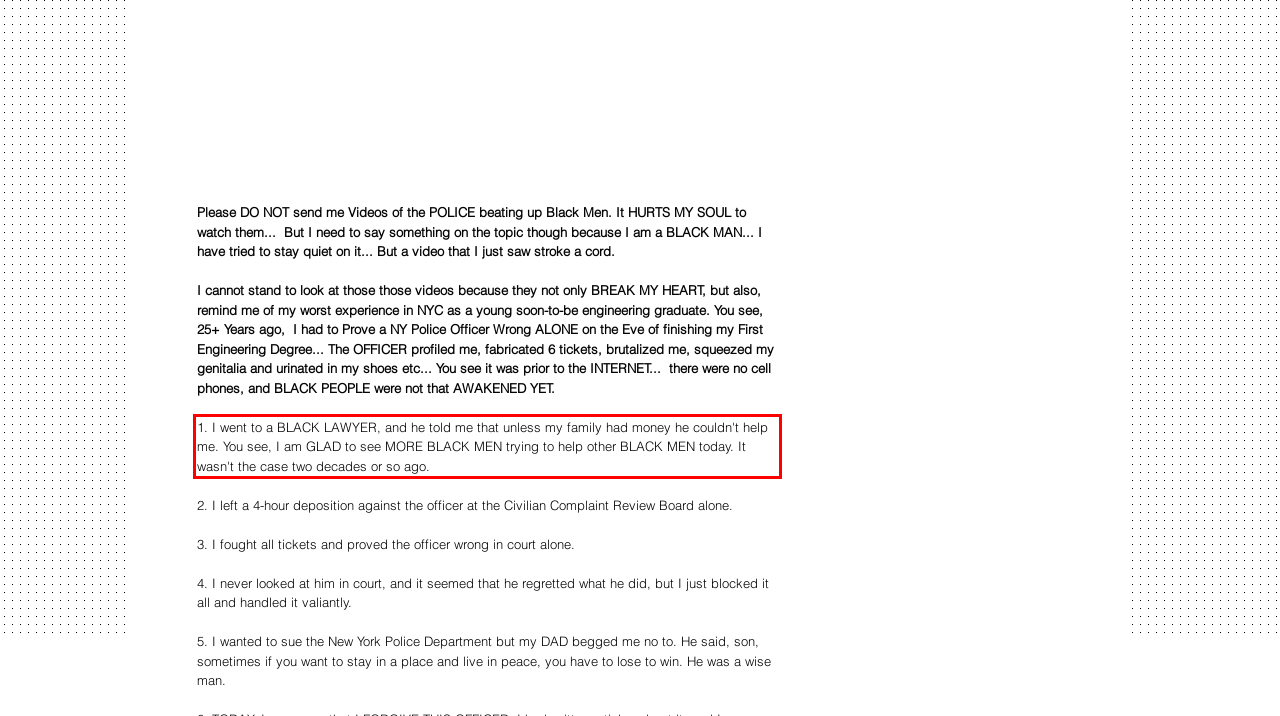Given a webpage screenshot, identify the text inside the red bounding box using OCR and extract it.

1. I went to a BLACK LAWYER, and he told me that unless my family had money he couldn't help me. You see, I am GLAD to see MORE BLACK MEN trying to help other BLACK MEN today. It wasn't the case two decades or so ago.